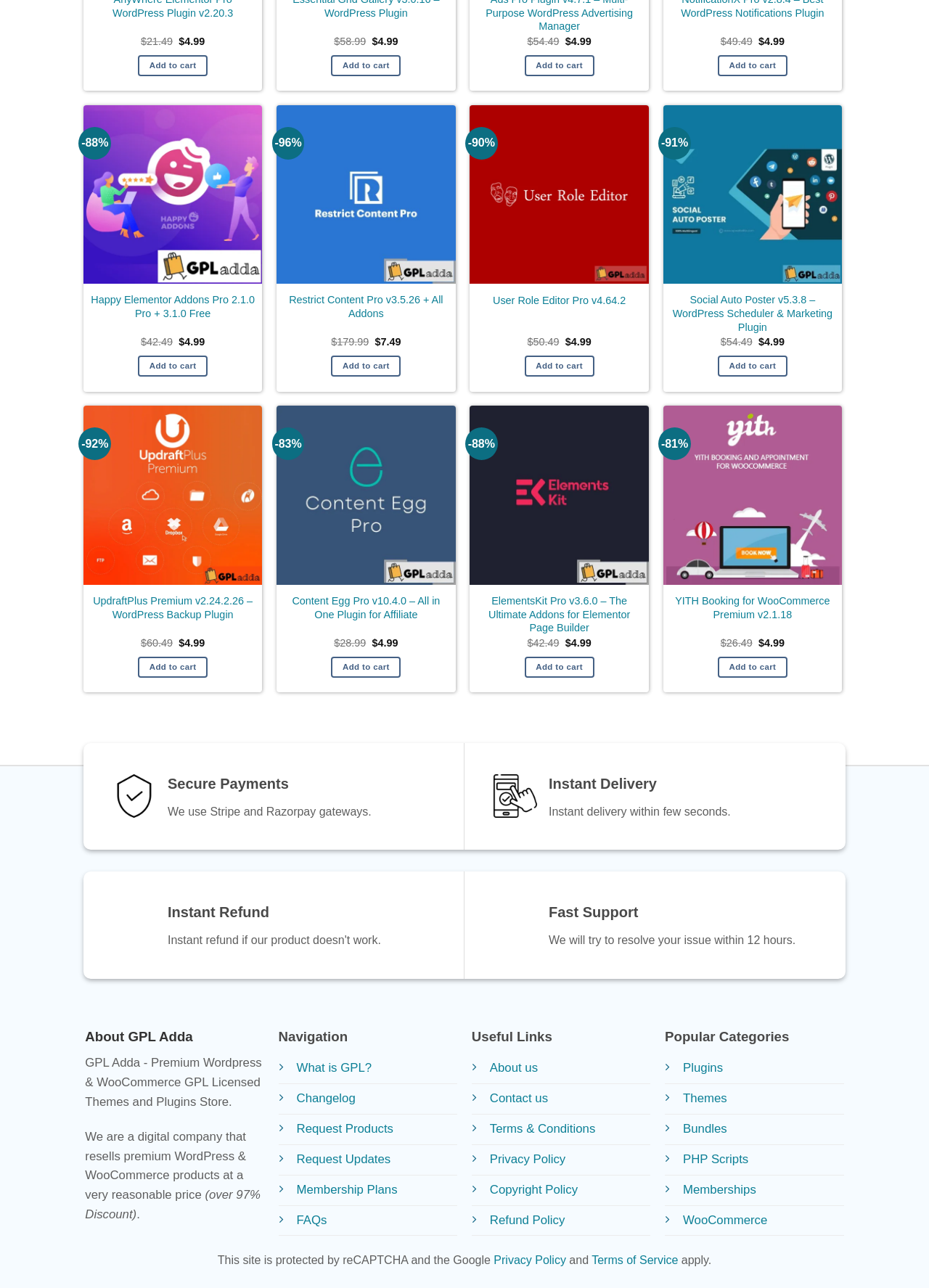Observe the image and answer the following question in detail: What payment gateways are used on this website?

I found the payment gateways by looking at the 'StaticText' element with the text 'We use Stripe and Razorpay gateways.' under the 'Secure Payments' heading.